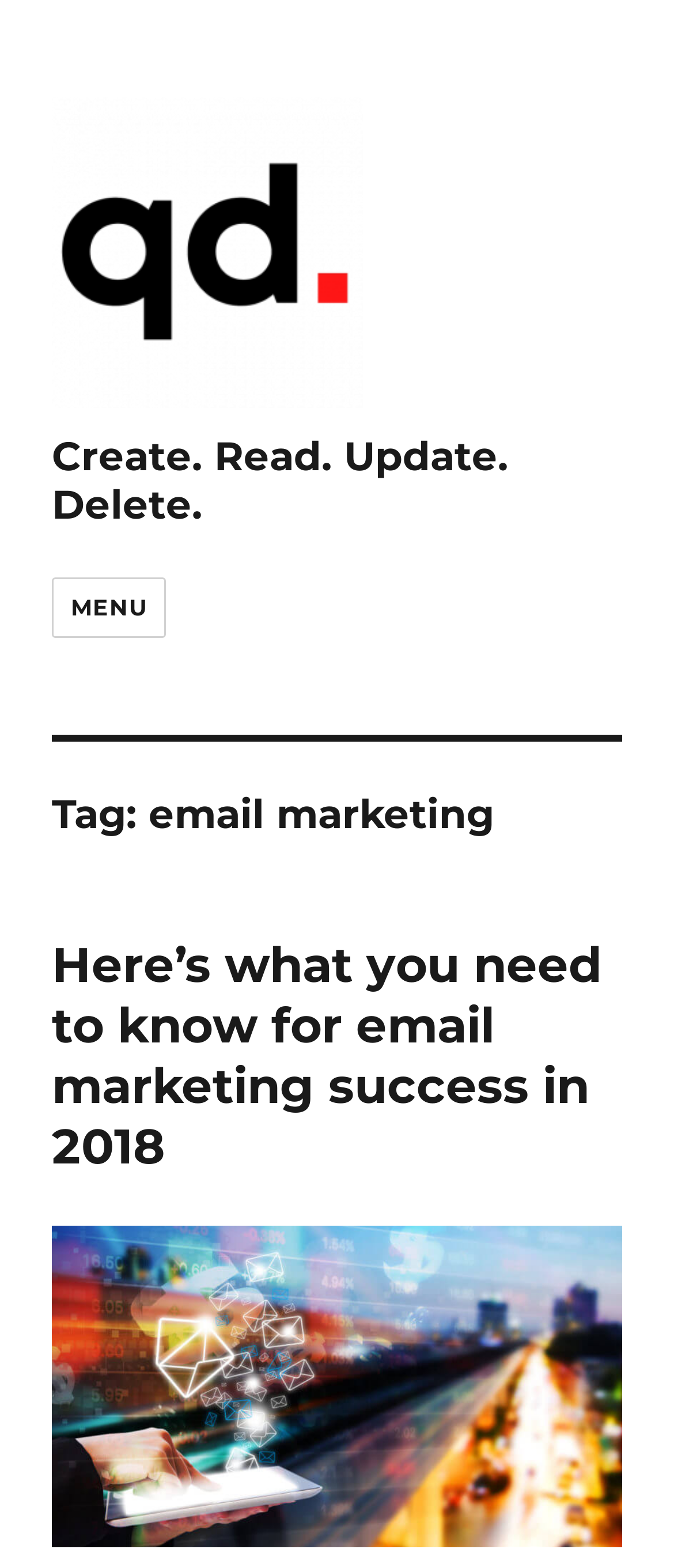With reference to the screenshot, provide a detailed response to the question below:
What is the title of the article on this webpage?

The link 'Here’s what you need to know for email marketing success in 2018' is a prominent element on the webpage, and its text content suggests that it is the title of an article.